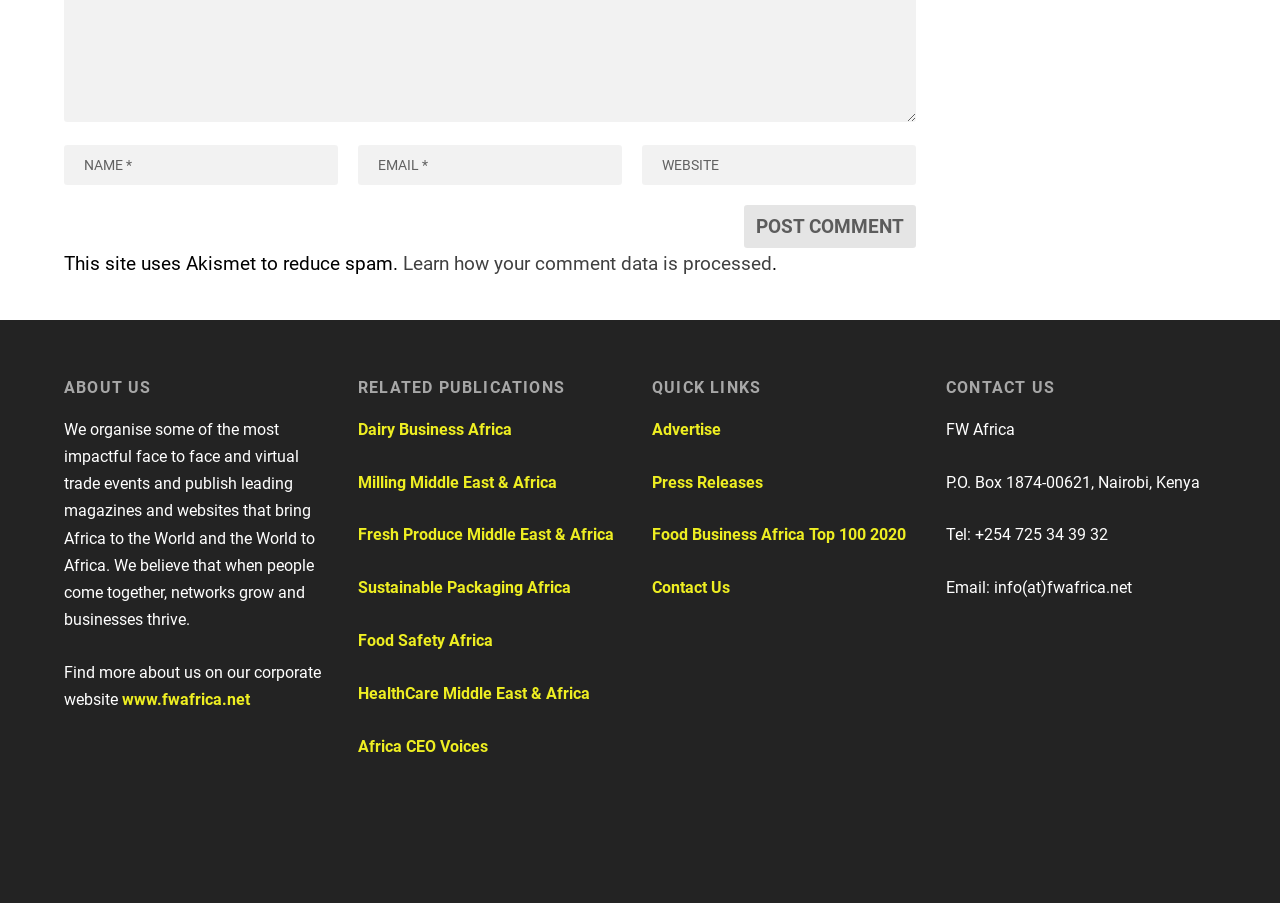Provide the bounding box coordinates of the HTML element this sentence describes: "Press Releases".

[0.509, 0.523, 0.596, 0.544]